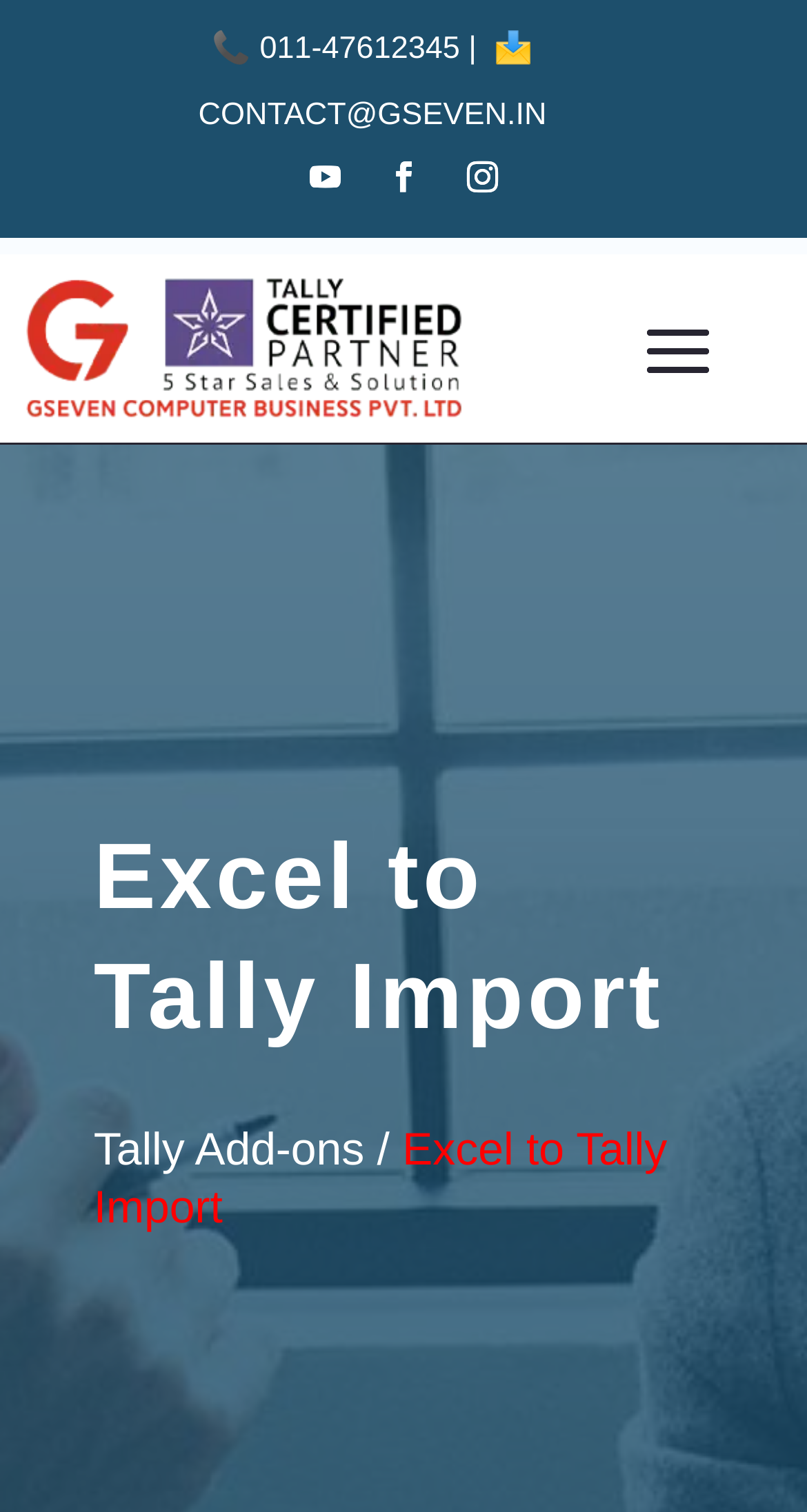Describe all visible elements and their arrangement on the webpage.

The webpage is about an Excel to Tally Import Utility provided by Gseven Tally. At the top left corner, there is a logo image. Below the logo, there is a heading that reads "Excel to Tally Import". 

On the top section of the page, there are several links aligned horizontally. From left to right, there are a phone number link "011-47612345" accompanied by a phone icon, an email link "CONTACT@GSEVEN.IN", and three social media links represented by icons. 

Further down, there are two lines of text. The first line is a heading that reads "Excel to Tally Import". The second line is a static text that reads "Tally Add-ons / Excel to Tally Import".